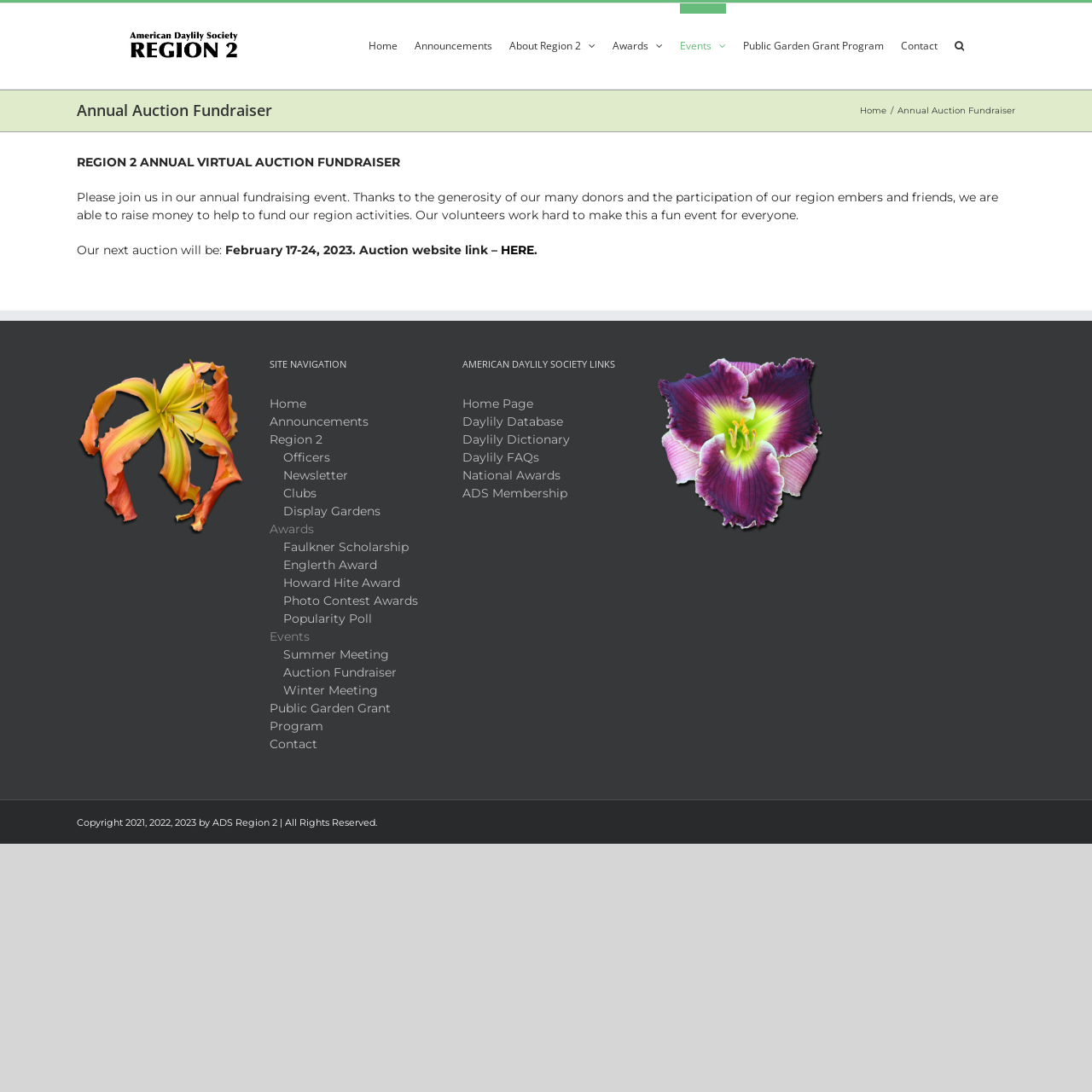Please identify the bounding box coordinates of the element I should click to complete this instruction: 'Visit the 'Auction Fundraiser' event page'. The coordinates should be given as four float numbers between 0 and 1, like this: [left, top, right, bottom].

[0.259, 0.609, 0.363, 0.623]